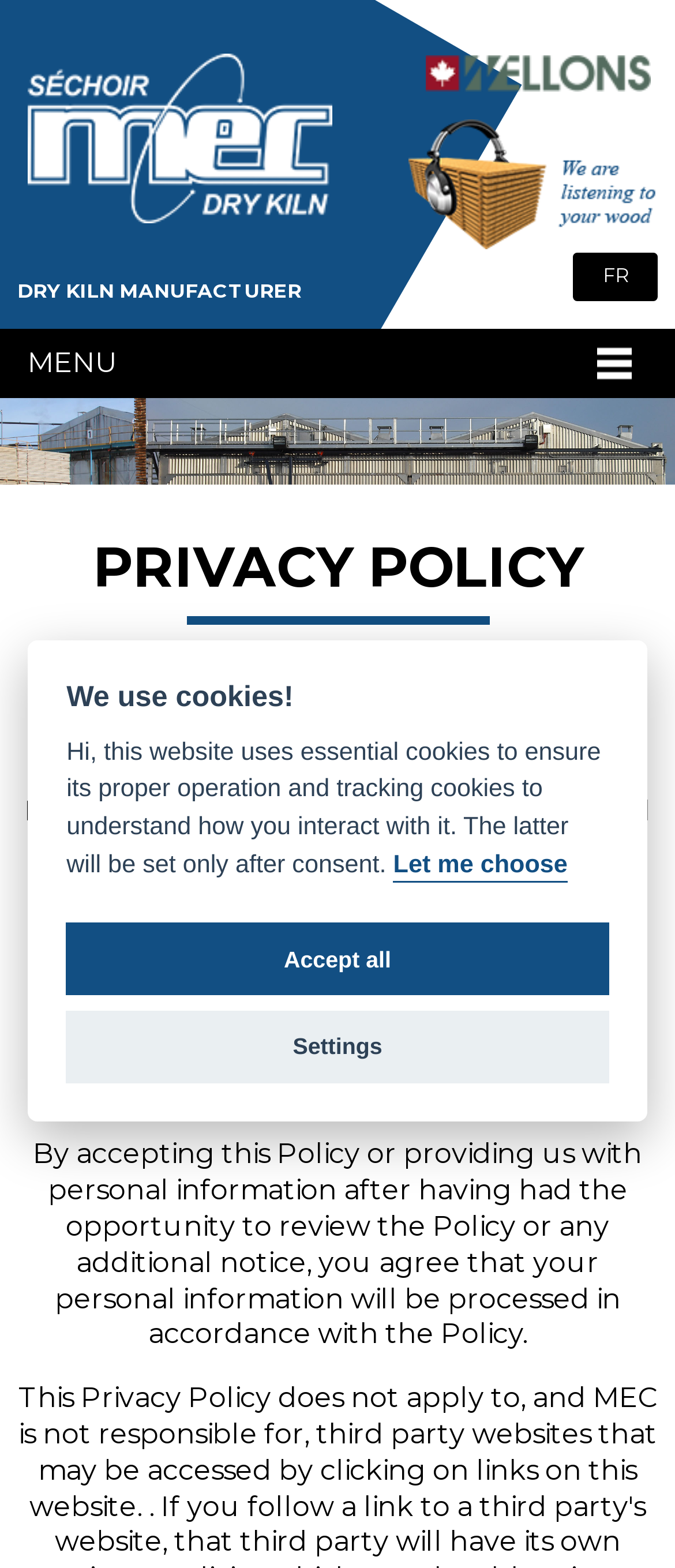What is the topic of the current webpage?
Refer to the image and give a detailed answer to the question.

The topic of the current webpage can be found in the heading 'PRIVACY POLICY' at the top of the webpage, which indicates that the page is about the privacy policy of Séchoir MEC.